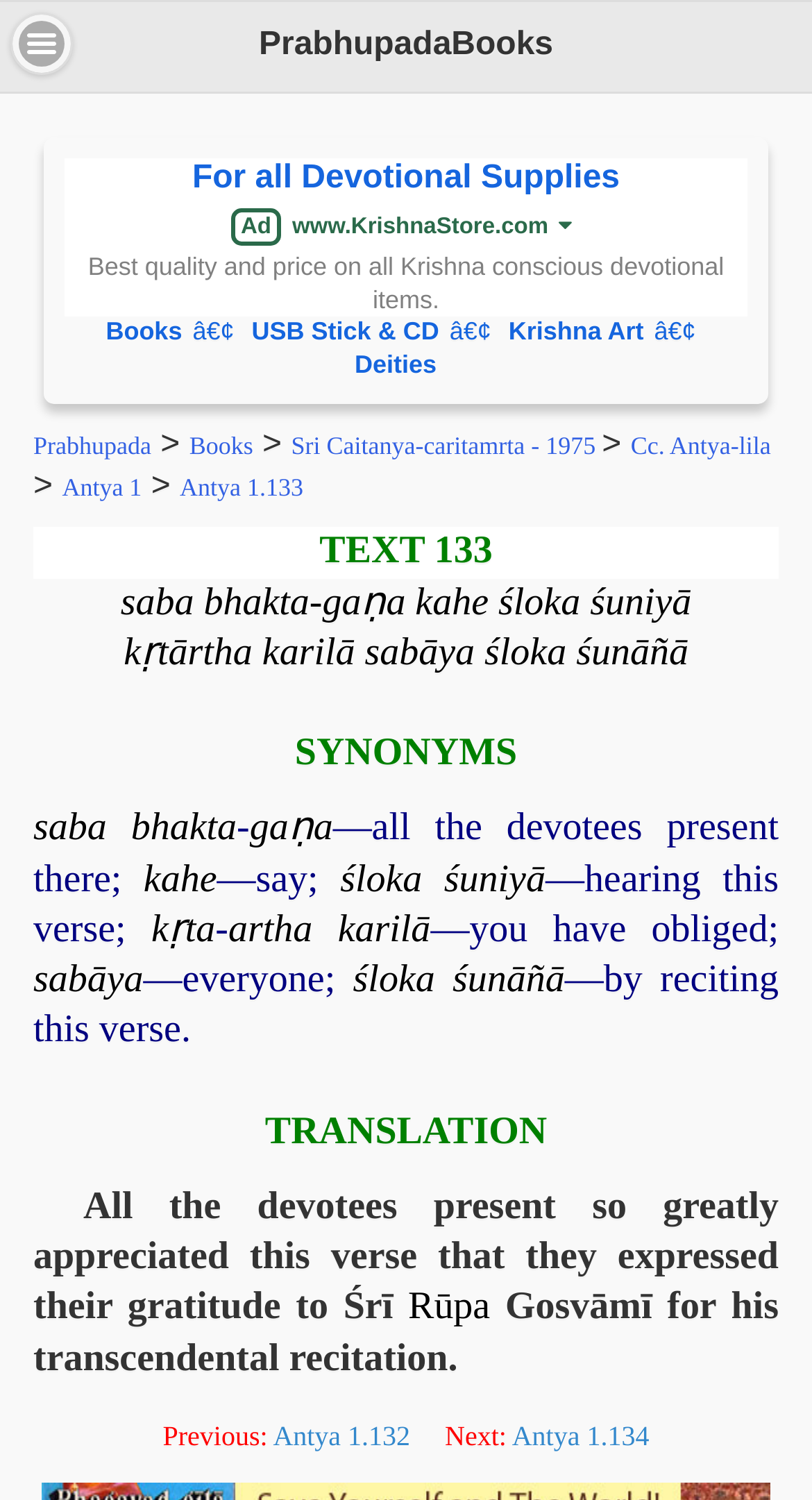Offer an in-depth caption of the entire webpage.

This webpage appears to be a digital version of a spiritual text, specifically the Sri Caitanya-caritamrta, Antya 1.133, from the 1975 edition. At the top, there is a heading "PrabhupadaBooks" and a button labeled "Menu". Below the heading, there is a horizontal menu with links to various categories, including "For all Devotional Supplies", "Books", "USB Stick & CD", "Krishna Art", and "Deities".

On the left side of the page, there is a vertical menu with links to "Prabhupada", "Books", and "Sri Caitanya-caritamrta - 1975". Below this menu, there is a link to "Cc. Antya-lila" and then a series of links to specific chapters, including "Antya 1" and "Antya 1.133".

The main content of the page is divided into sections. The first section has a heading "TEXT 133" and contains the text of the verse in a foreign language, accompanied by a translation. Below this, there is a section labeled "SYNONYMS" that provides definitions for specific words in the verse.

The next section is labeled "TRANSLATION" and provides a translation of the verse into English. This is followed by a section that appears to be a commentary or explanation of the verse.

At the bottom of the page, there are links to navigate to the previous and next chapters, labeled "Antya 1.132" and "Antya 1.134", respectively.